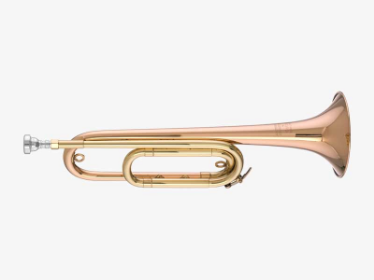Provide a thorough description of the contents of the image.

The image features the M2003 Field Trumpet, a professional-grade brass instrument designed specifically for ceremonial use, particularly to honor military veterans. Its sleek design showcases a blend of high-quality brass, with a characteristic shine and sophisticated construction that ensure both aesthetic appeal and superior sound quality. The trumpet's unique shape and design, including the two loops in the tubing, contribute to its distinct tonal qualities, making it ideal for sounding Taps at funerals and other memorial services. This particular model is part of the American Heritage line, developed in partnership with Bugles Across America, an organization dedicated to providing live buglers for military honors. The M2003 Field Trumpet stands as a symbolic representation of respect and remembrance for those who served.